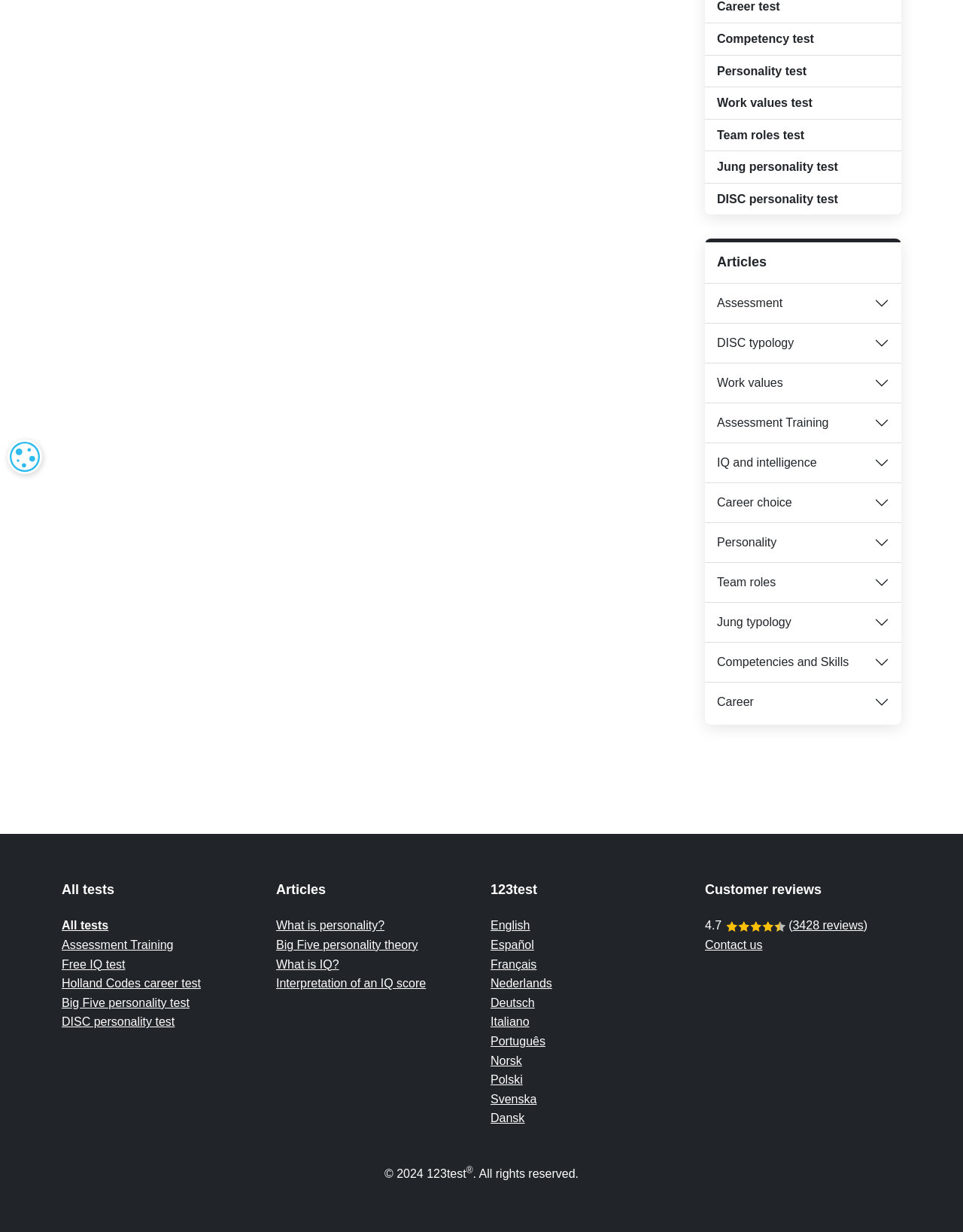Using the given element description, provide the bounding box coordinates (top-left x, top-left y, bottom-right x, bottom-right y) for the corresponding UI element in the screenshot: DISC personality test

[0.064, 0.824, 0.181, 0.835]